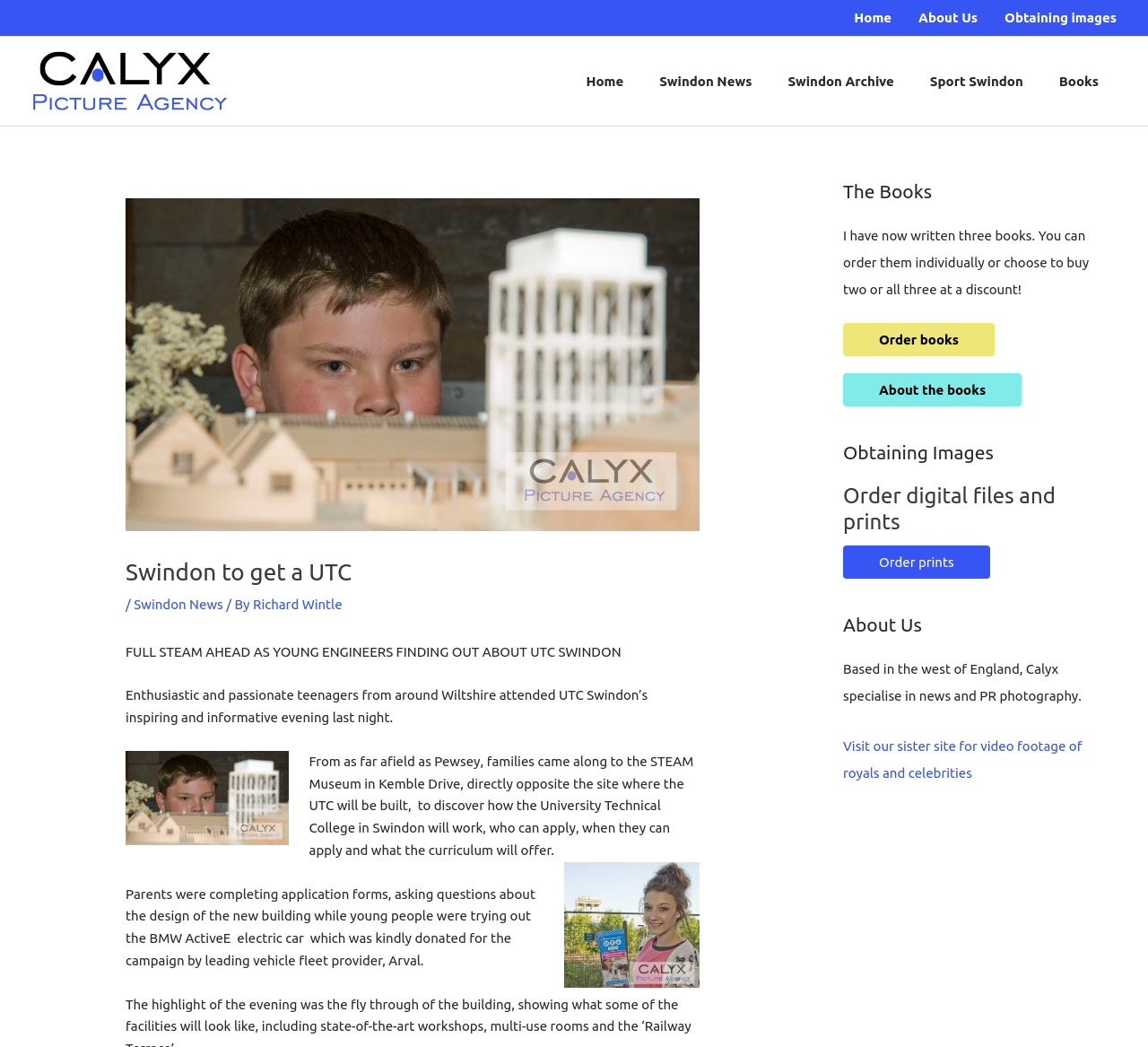Please identify the bounding box coordinates of the region to click in order to complete the given instruction: "Click on Home". The coordinates should be four float numbers between 0 and 1, i.e., [left, top, right, bottom].

[0.732, 0.0, 0.788, 0.034]